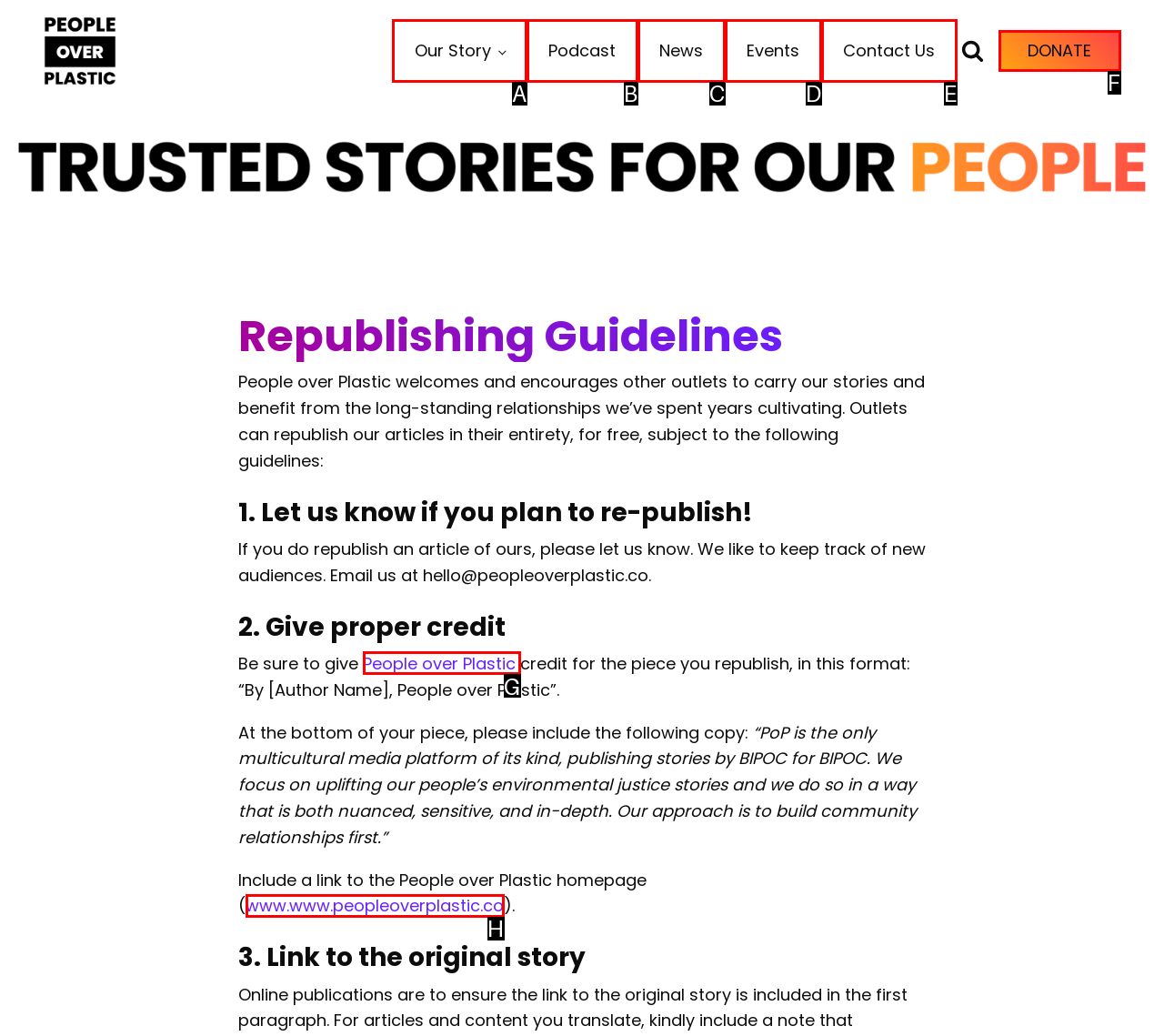Point out the HTML element that matches the following description: Podcast
Answer with the letter from the provided choices.

B